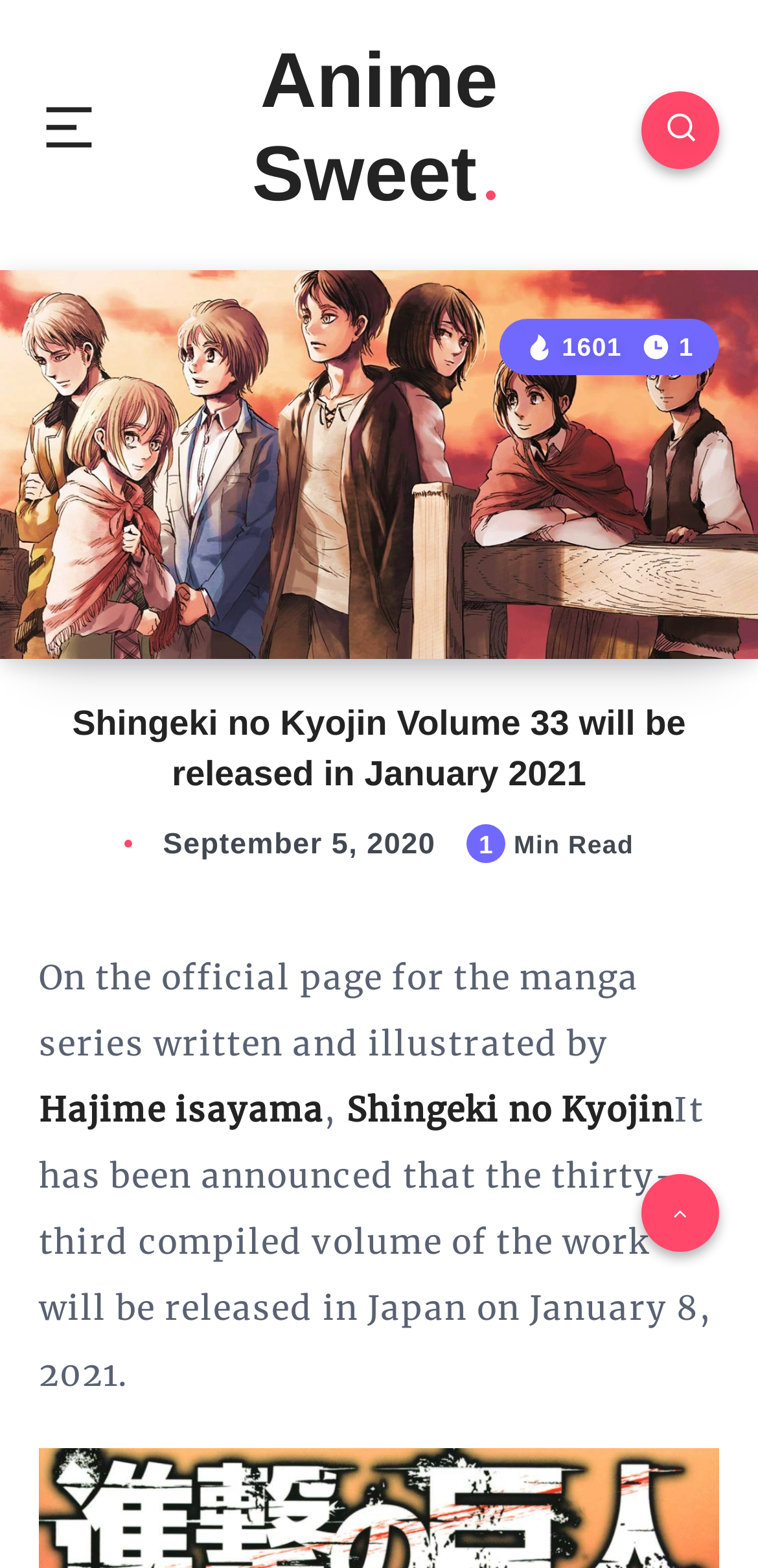Determine the bounding box coordinates (top-left x, top-left y, bottom-right x, bottom-right y) of the UI element described in the following text: parent_node: Anime Sweet

[0.846, 0.058, 0.949, 0.108]